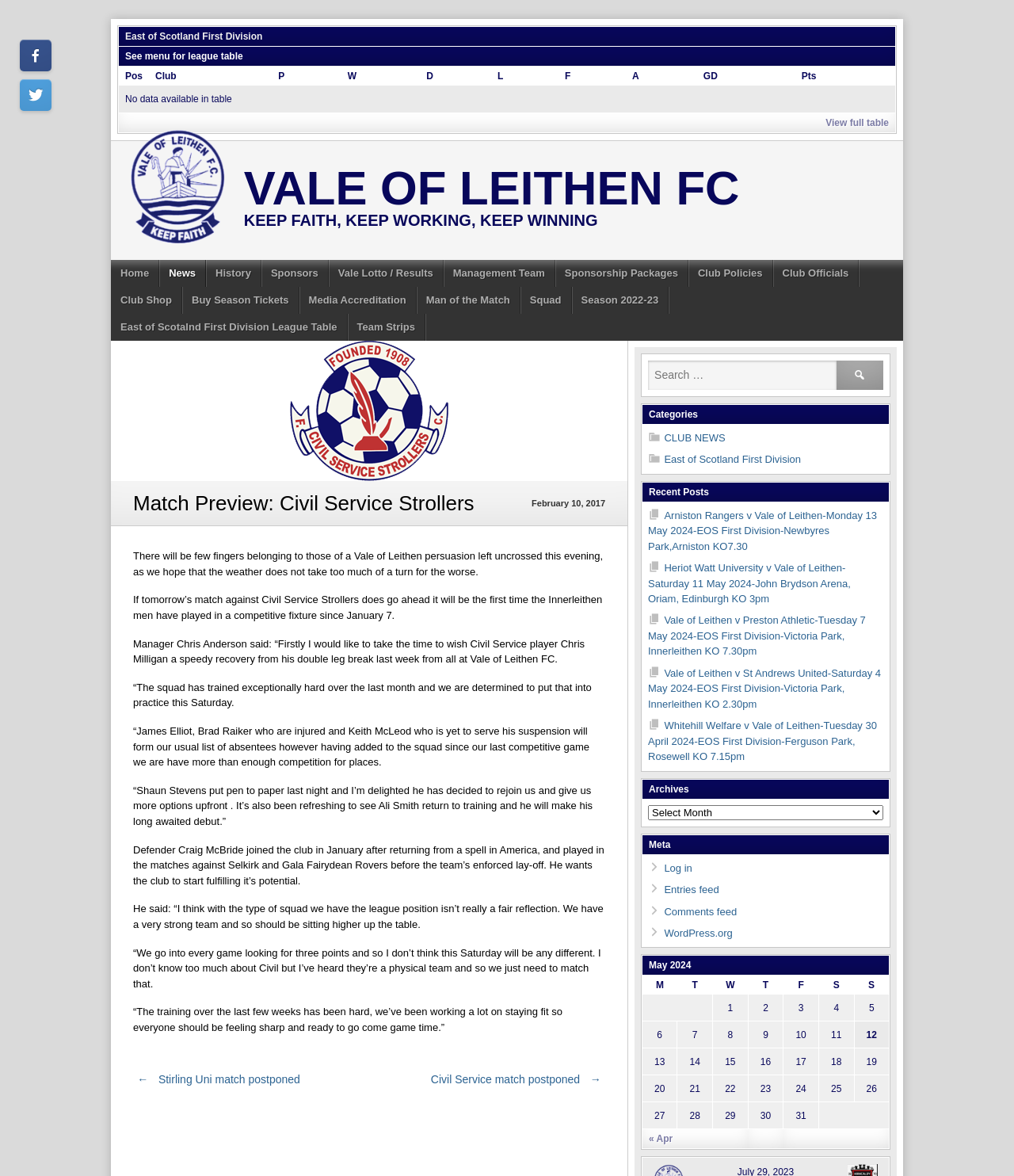Please determine the bounding box coordinates of the element to click on in order to accomplish the following task: "Log in". Ensure the coordinates are four float numbers ranging from 0 to 1, i.e., [left, top, right, bottom].

[0.655, 0.733, 0.683, 0.743]